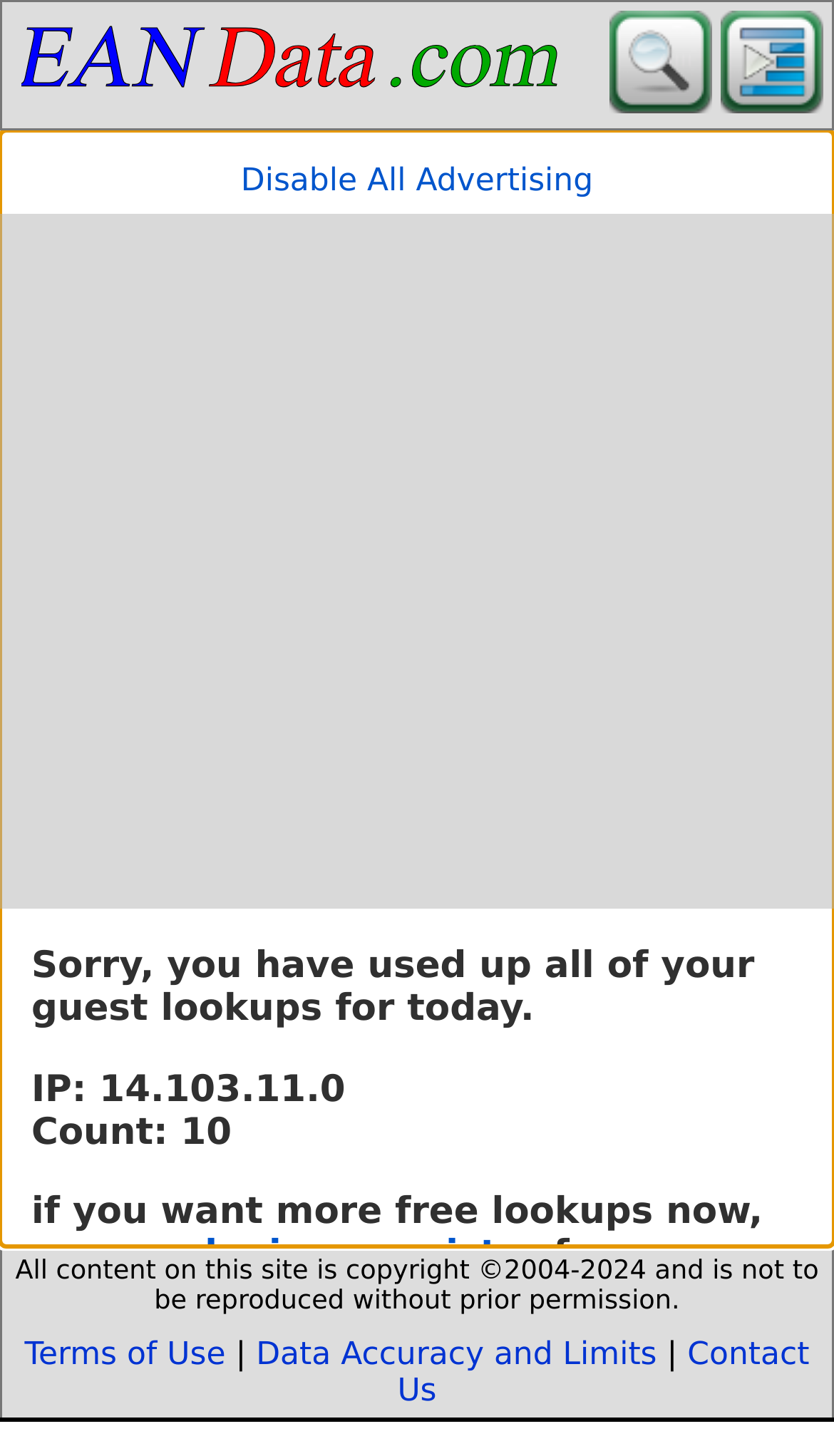Summarize the webpage comprehensively, mentioning all visible components.

This webpage appears to be a barcode lookup service, providing EAN, UPC, ISBN, and GTIN data. At the top left, there is a logo with a link to the homepage, accompanied by a small image. To the right of the logo, there are two more links, "Search" and "Menu", each with a corresponding image.

Below the top navigation, there is a prominent notice informing users that they have used up all their guest lookups for the day, with details about their IP address and count. This notice takes up most of the screen and is divided into three sections, each with a heading. The first heading apologizes for the limitation, the second displays the IP address and count, and the third provides options to login or register for more free lookups. There are links to "login" and "register" within this section.

At the bottom of the page, there is a copyright notice stating that all content on the site is copyrighted and cannot be reproduced without permission. To the right of the copyright notice, there are four links: "Terms of Use", "Data Accuracy and Limits", and "Contact Us", separated by a vertical bar. Finally, there is a small iframe at the very bottom right corner of the page.